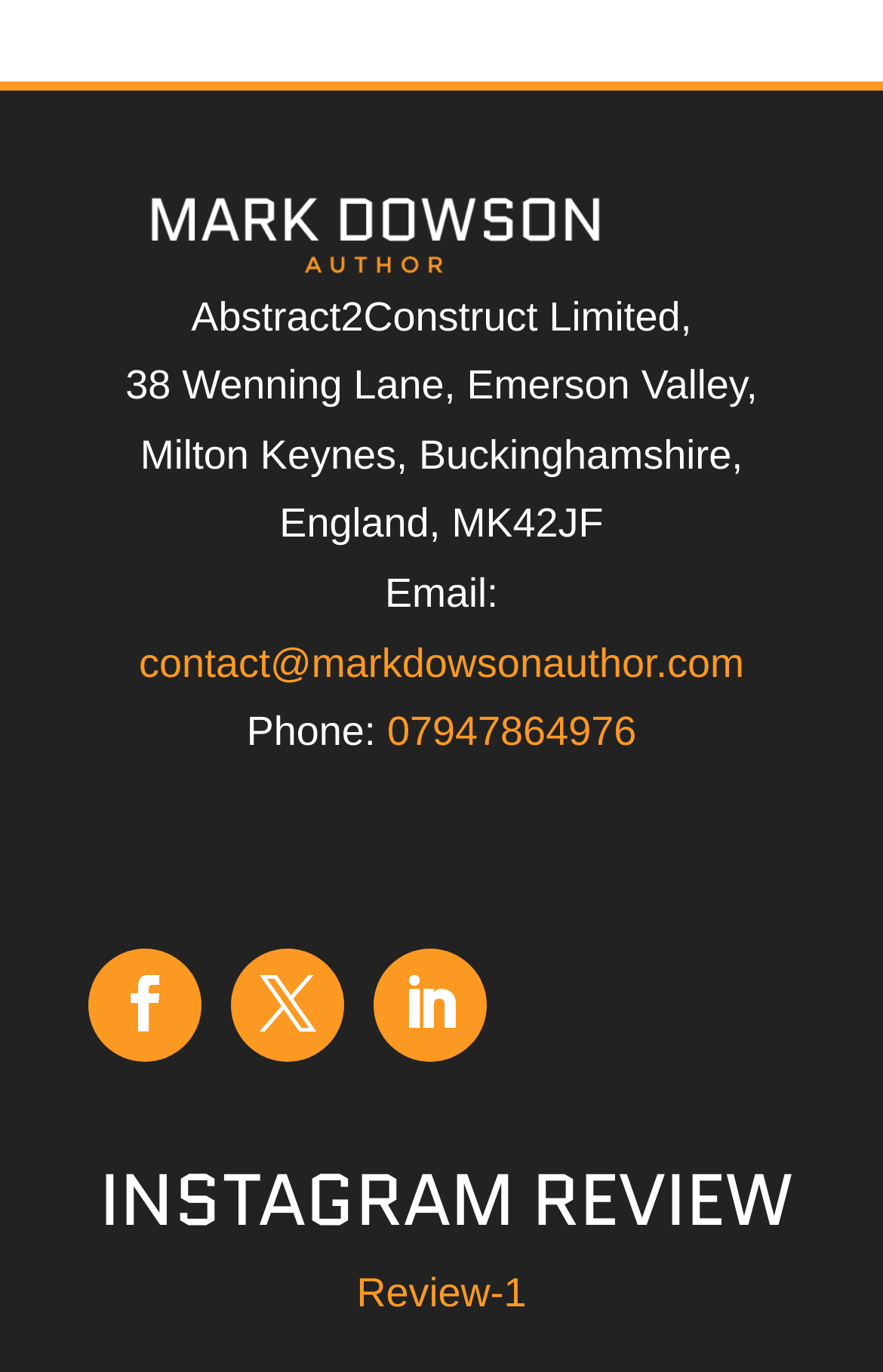Look at the image and write a detailed answer to the question: 
What is the email address?

The email address is mentioned in the link element with the text 'contact@markdowsonauthor.com', which suggests that it is the email address associated with the author.